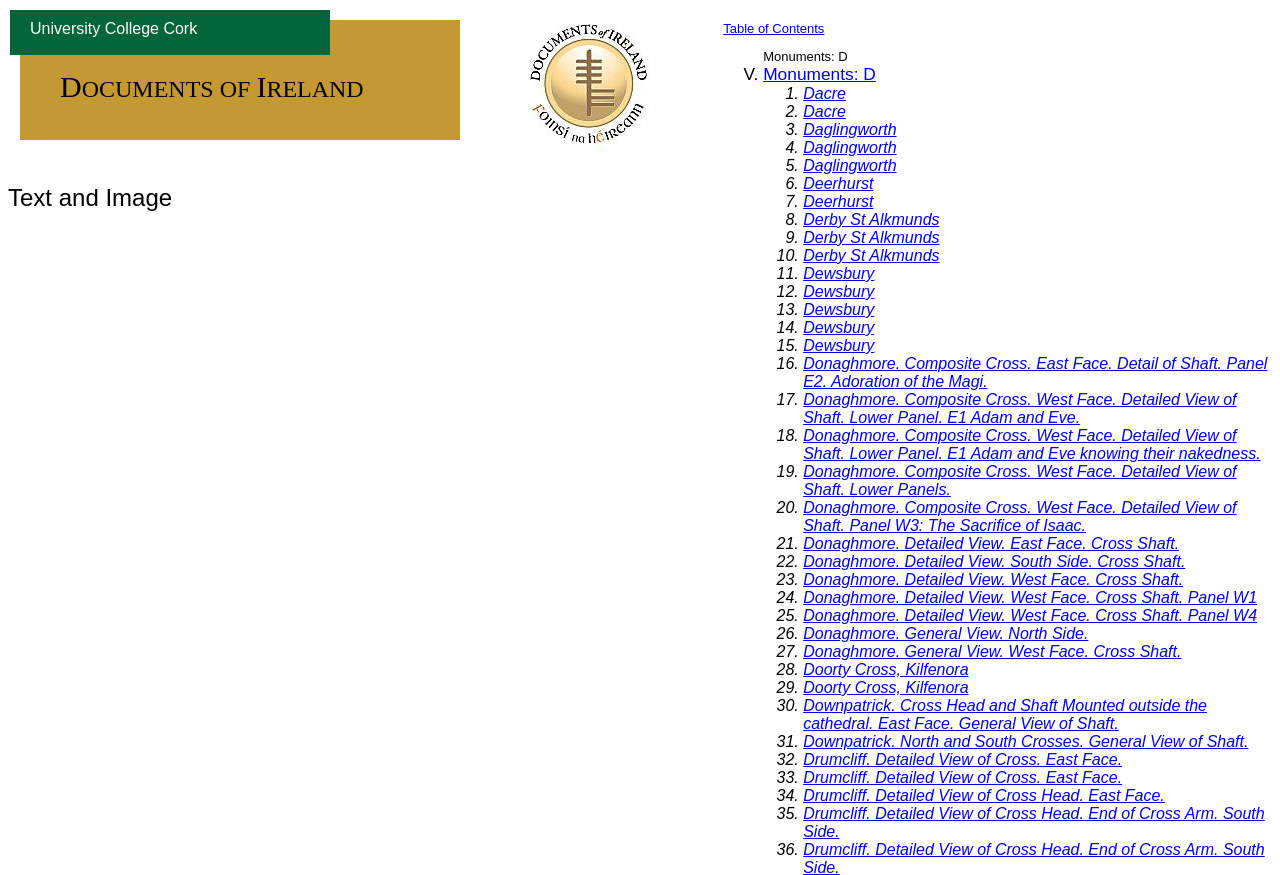Using the element description Monuments: D, predict the bounding box coordinates for the UI element. Provide the coordinates in (top-left x, top-left y, bottom-right x, bottom-right y) format with values ranging from 0 to 1.

[0.596, 0.073, 0.684, 0.096]